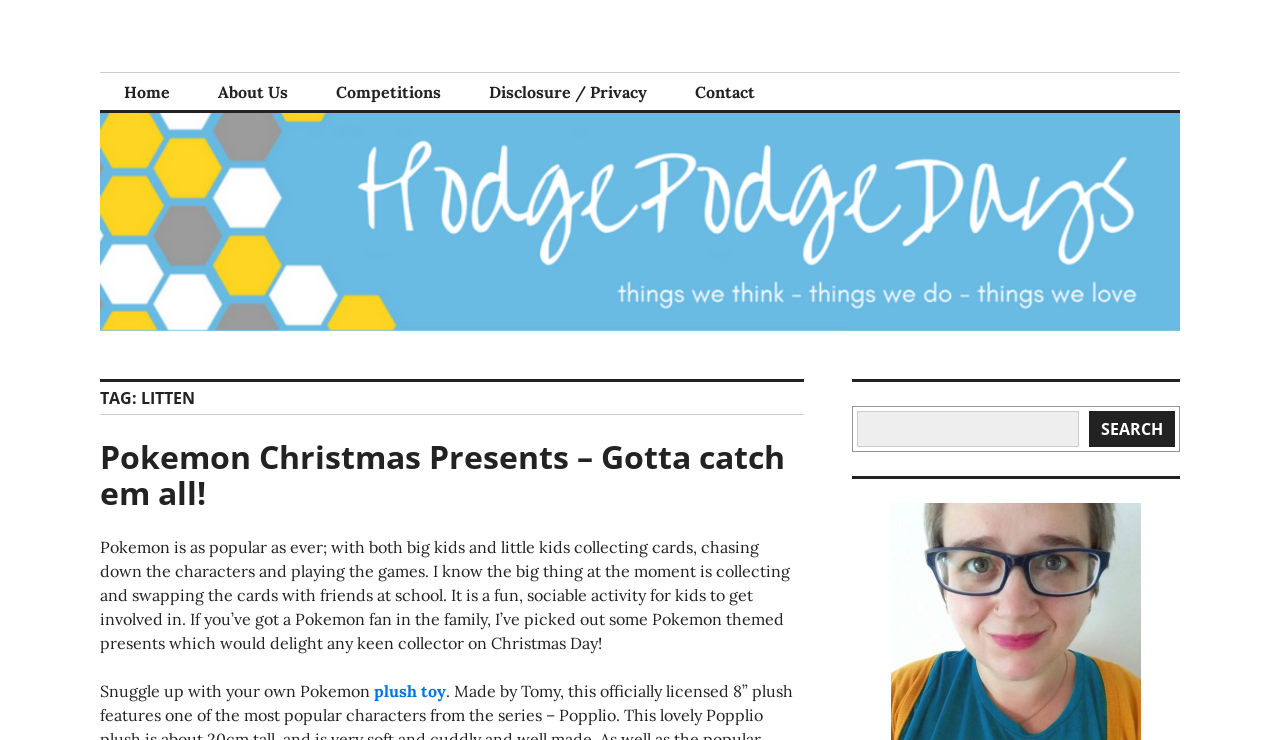How many main navigation links are there?
Refer to the image and provide a one-word or short phrase answer.

5